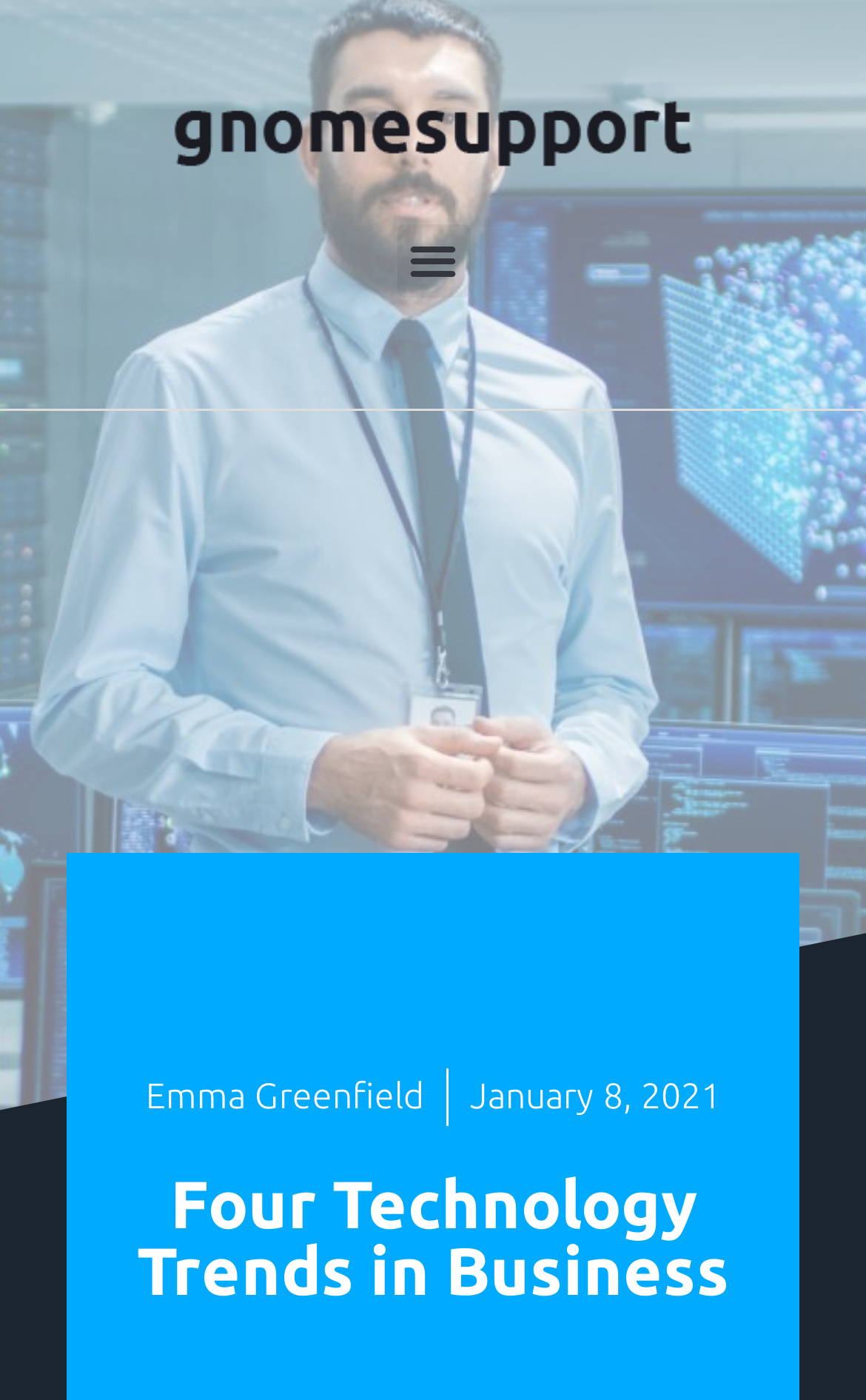Determine the main headline of the webpage and provide its text.

Four Technology Trends in Business